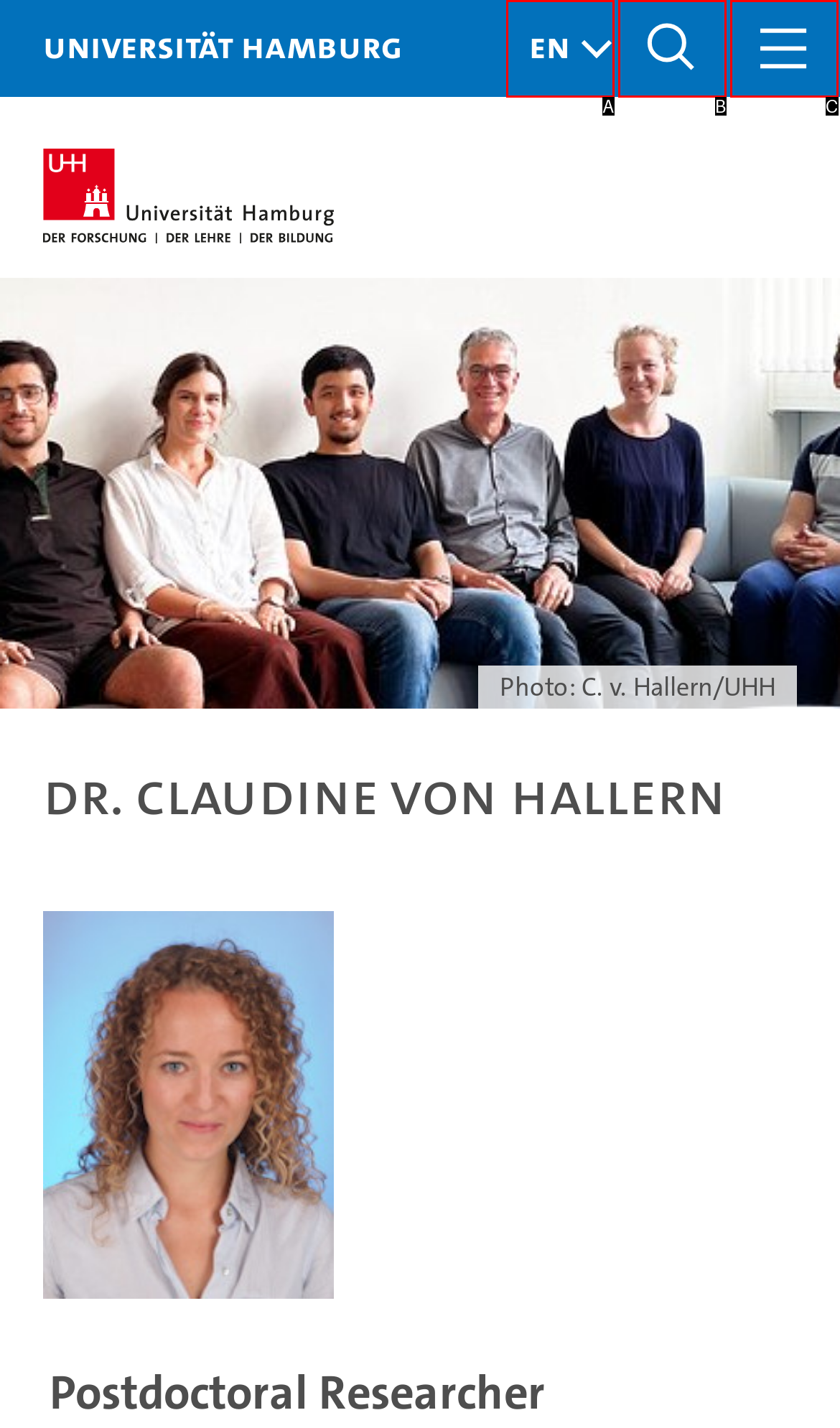Select the HTML element that fits the following description: aria-label="Search"
Provide the letter of the matching option.

B